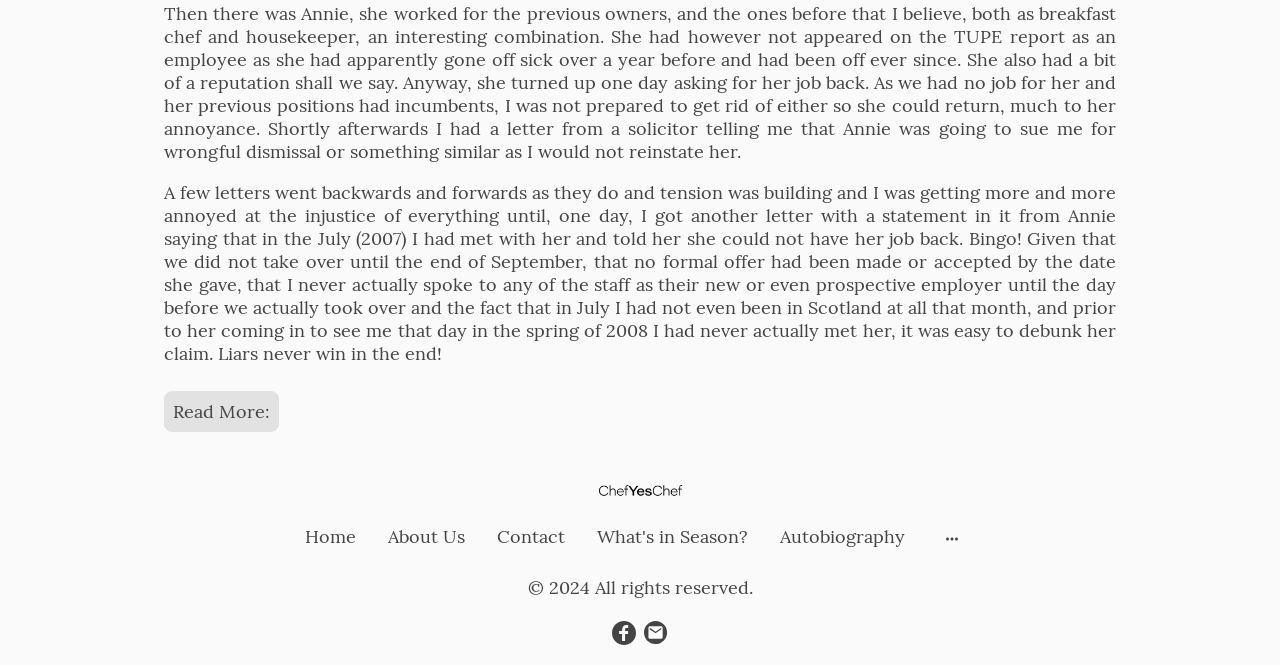What are the main navigation links?
Based on the image, please offer an in-depth response to the question.

The main navigation links are located at the bottom of the webpage and include links to 'Home', 'About Us', 'Contact', 'What's in Season?', and 'Autobiography'.